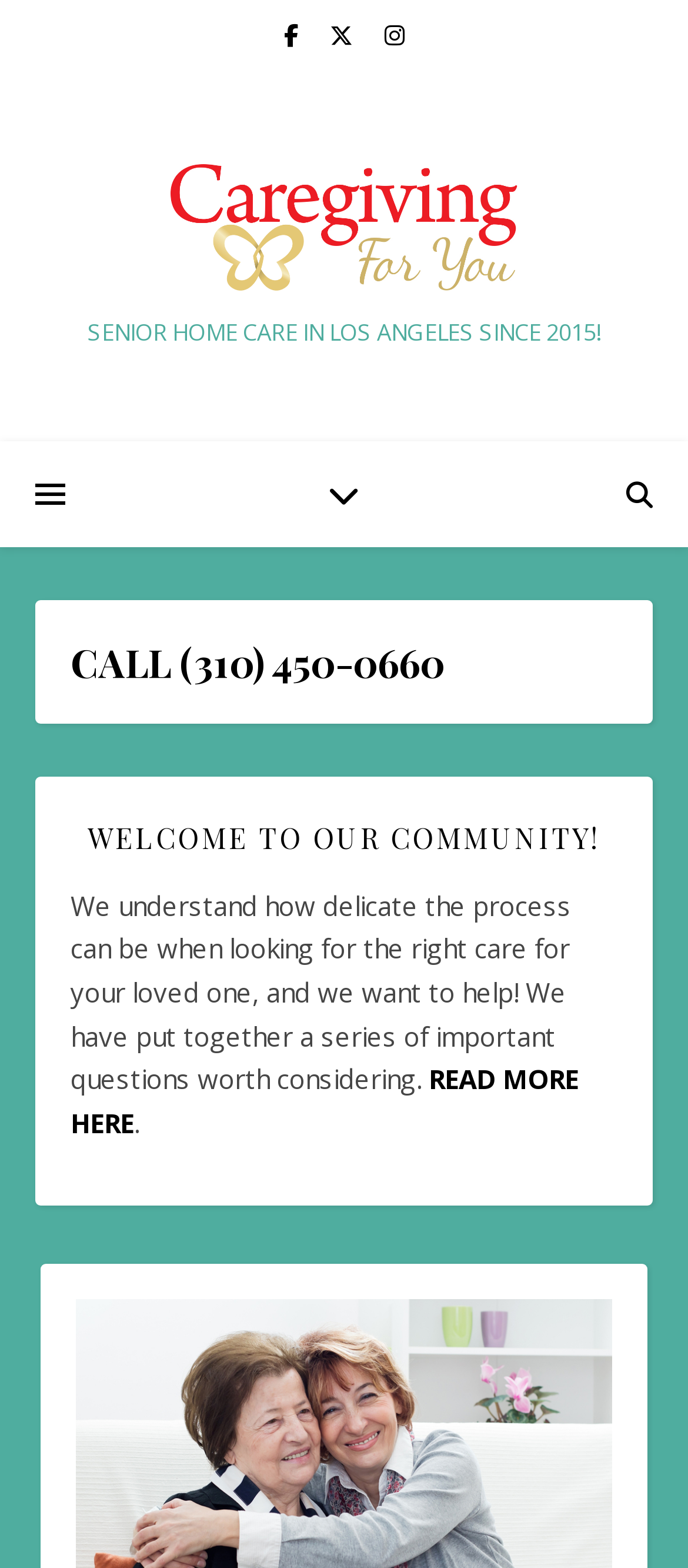Analyze the image and deliver a detailed answer to the question: What is the name of the company providing senior home care?

I found the company name by looking at the link element that says 'Caregiving For You' which is located in the layout table section of the webpage and is also an image.